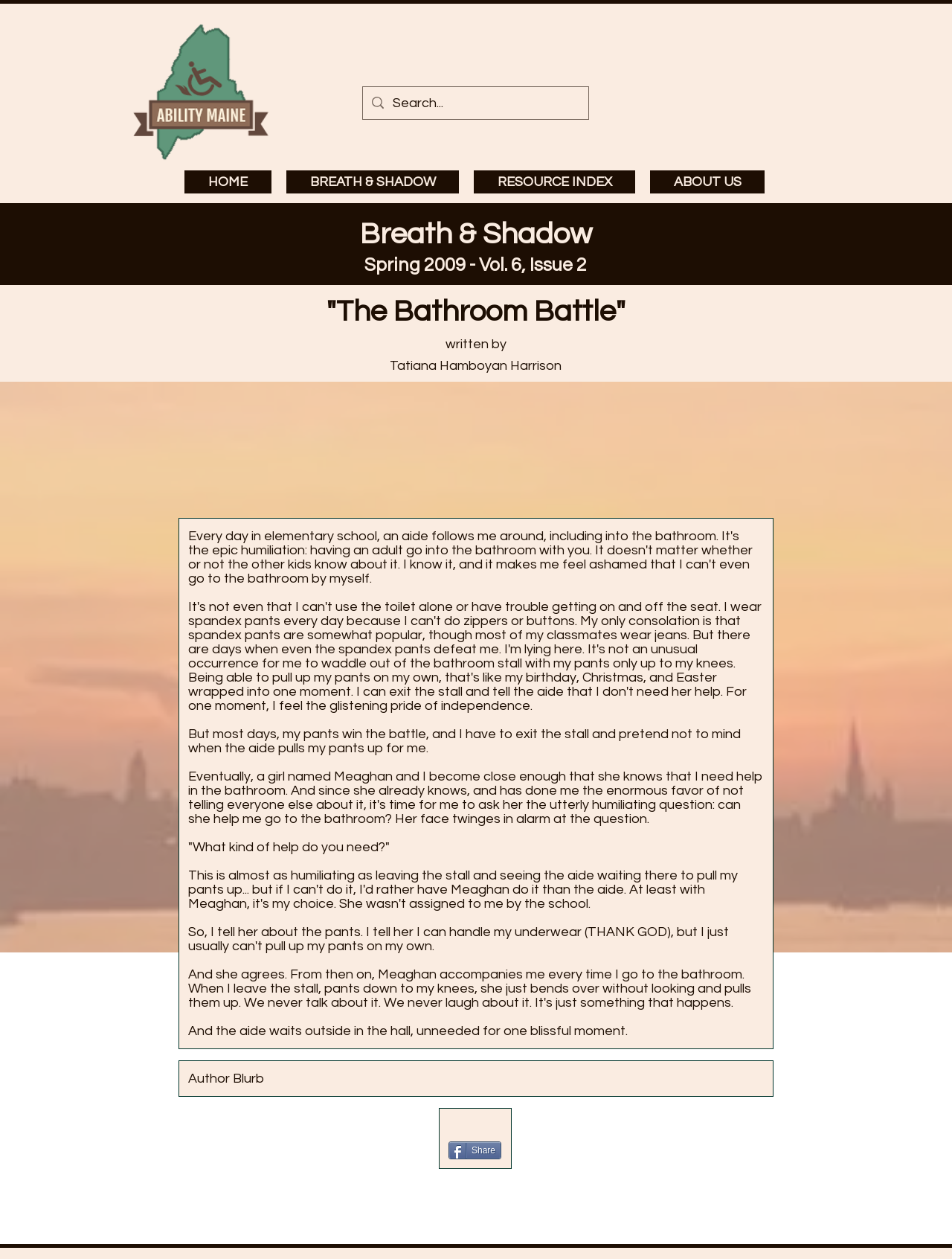Create an elaborate caption that covers all aspects of the webpage.

The webpage is about "The Bathroom Battle", a story or article written by Tatiana Hamboyan Harrison. At the top left corner, there is the Abiliy Maine logo, which features a dark green profile of the state of Maine with a brown banner and a person in a wheelchair icon. 

Below the logo, there is a navigation menu with links to "HOME", "BREATH & SHADOW", "RESOURCE INDEX", and "ABOUT US". To the right of the navigation menu, there is a search bar with a magnifying glass icon.

The main content of the webpage is divided into sections. The first section has a heading "Breath & Shadow" and a subheading "Spring 2009 - Vol. 6, Issue 2". The second section has a heading "The Bathroom Battle" and a byline "written by Tatiana Hamboyan Harrison". 

The article itself is a personal narrative about the author's experience with disability and independence. The text is divided into paragraphs, with quotes and descriptive language used to convey the author's emotions and struggles. 

At the bottom of the page, there is a Twitter tweet embedded in an iframe, and a "Share" button next to it.